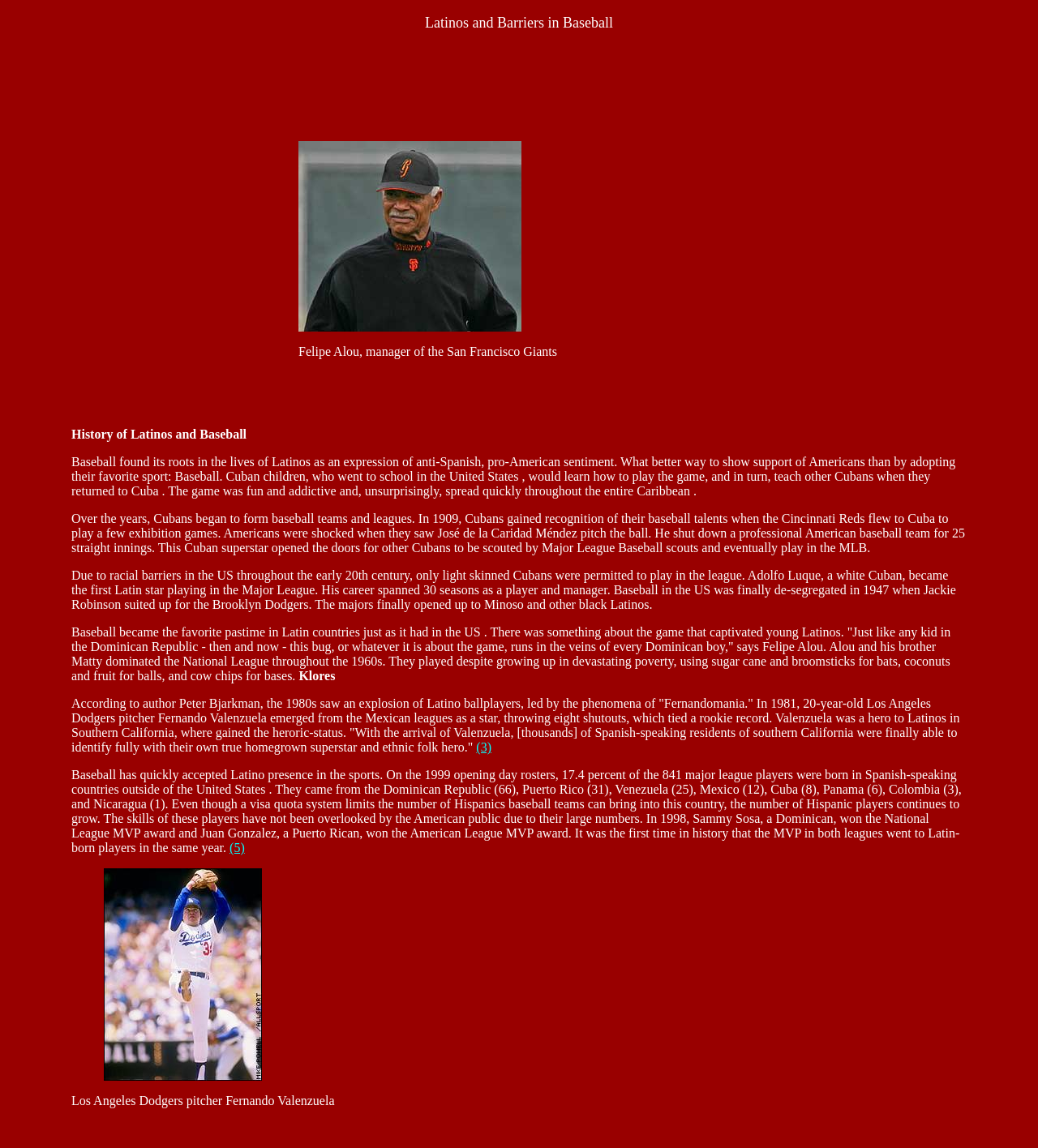What is the name of the author mentioned in the text?
Please answer the question with a detailed response using the information from the screenshot.

According to the text, Peter Bjarkman is the author who wrote about the explosion of Latino ballplayers in the 1980s, led by the phenomena of 'Fernandomania'.